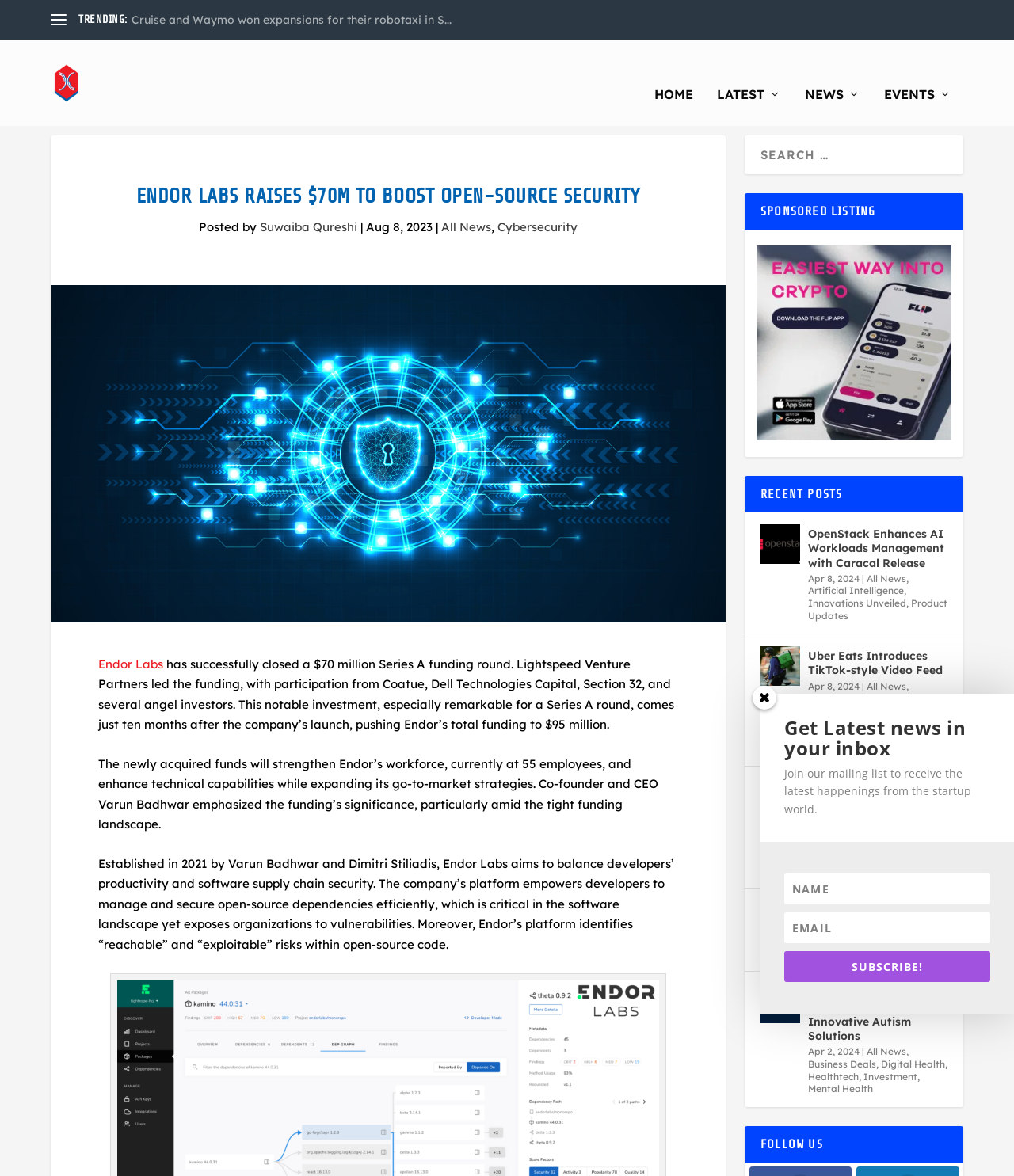How much is the total funding of Endor Labs?
Please analyze the image and answer the question with as much detail as possible.

The answer can be found in the text 'This notable investment, especially remarkable for a Series A round, comes just ten months after the company’s launch, pushing Endor’s total funding to $95 million.'